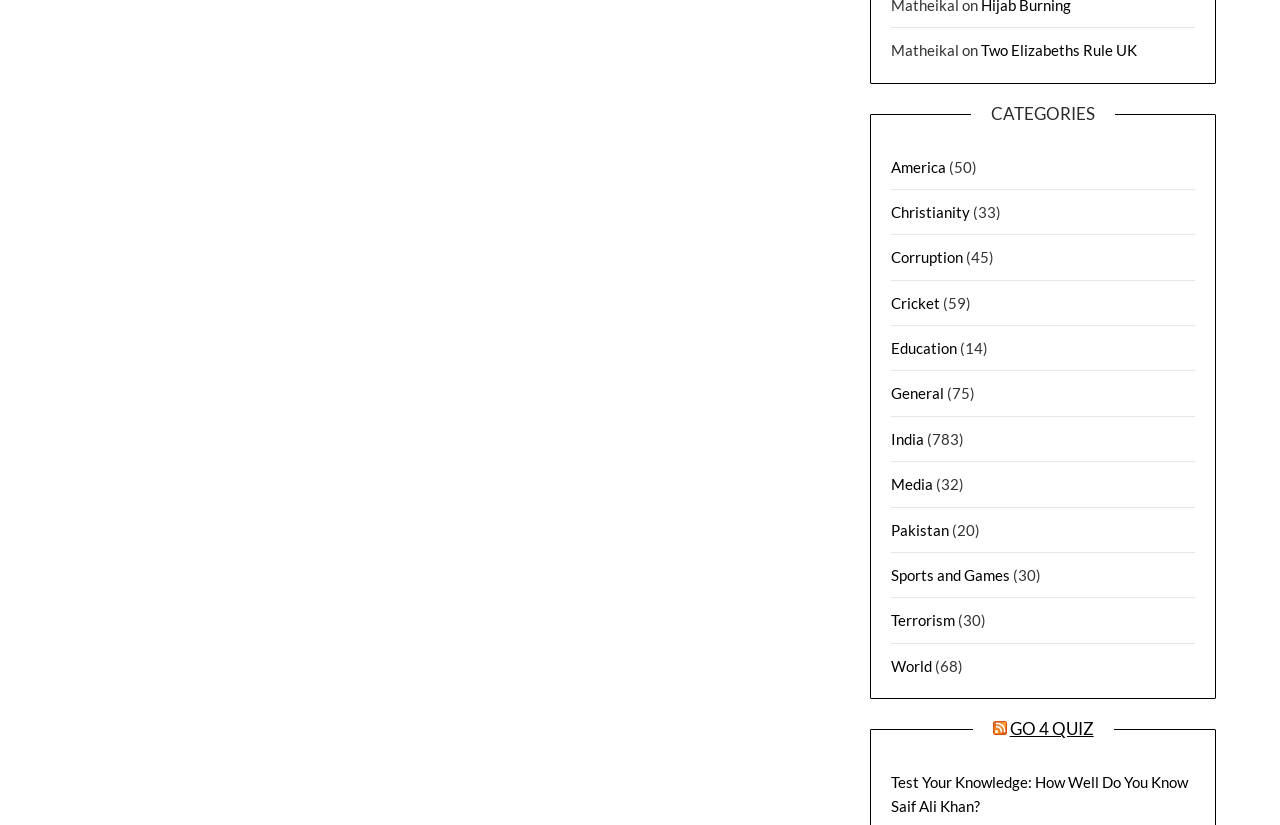Give a concise answer using only one word or phrase for this question:
What is the category with the most articles?

India